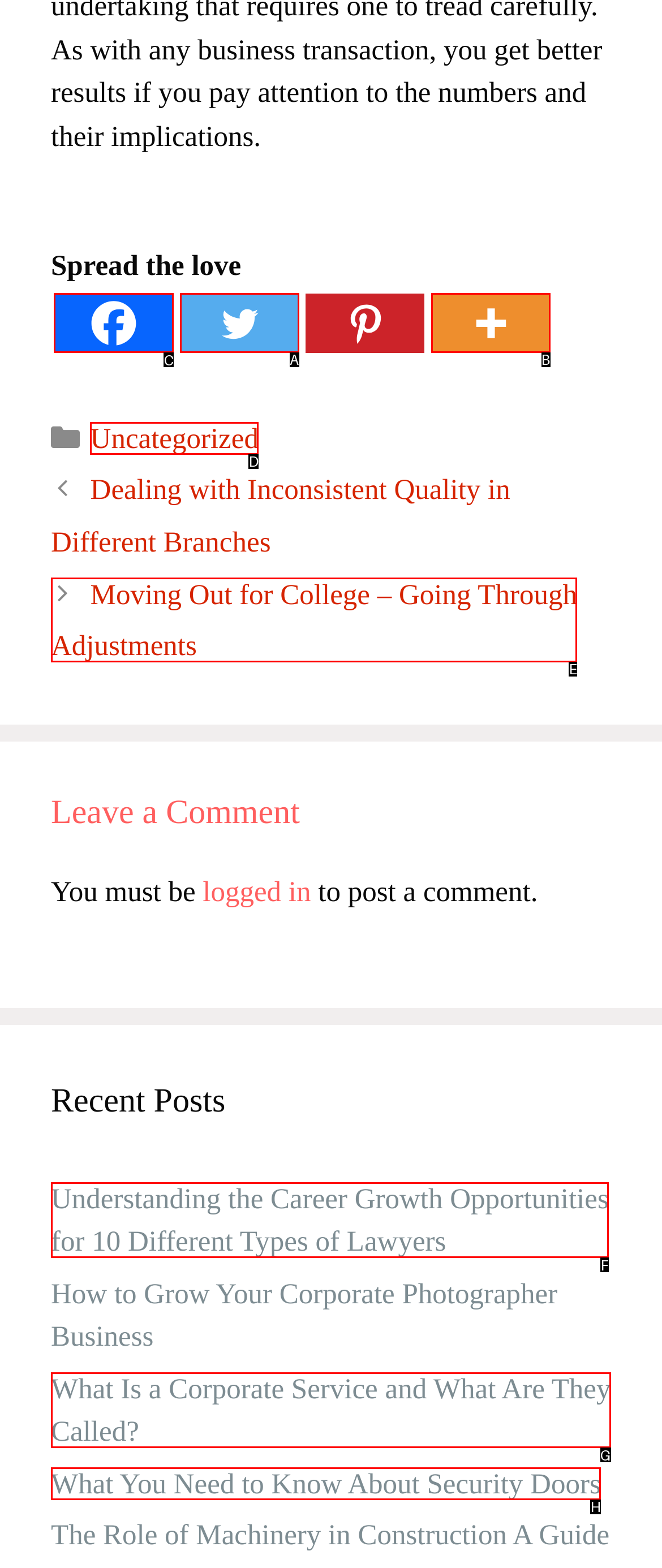Identify the correct HTML element to click for the task: Share on Facebook. Provide the letter of your choice.

C